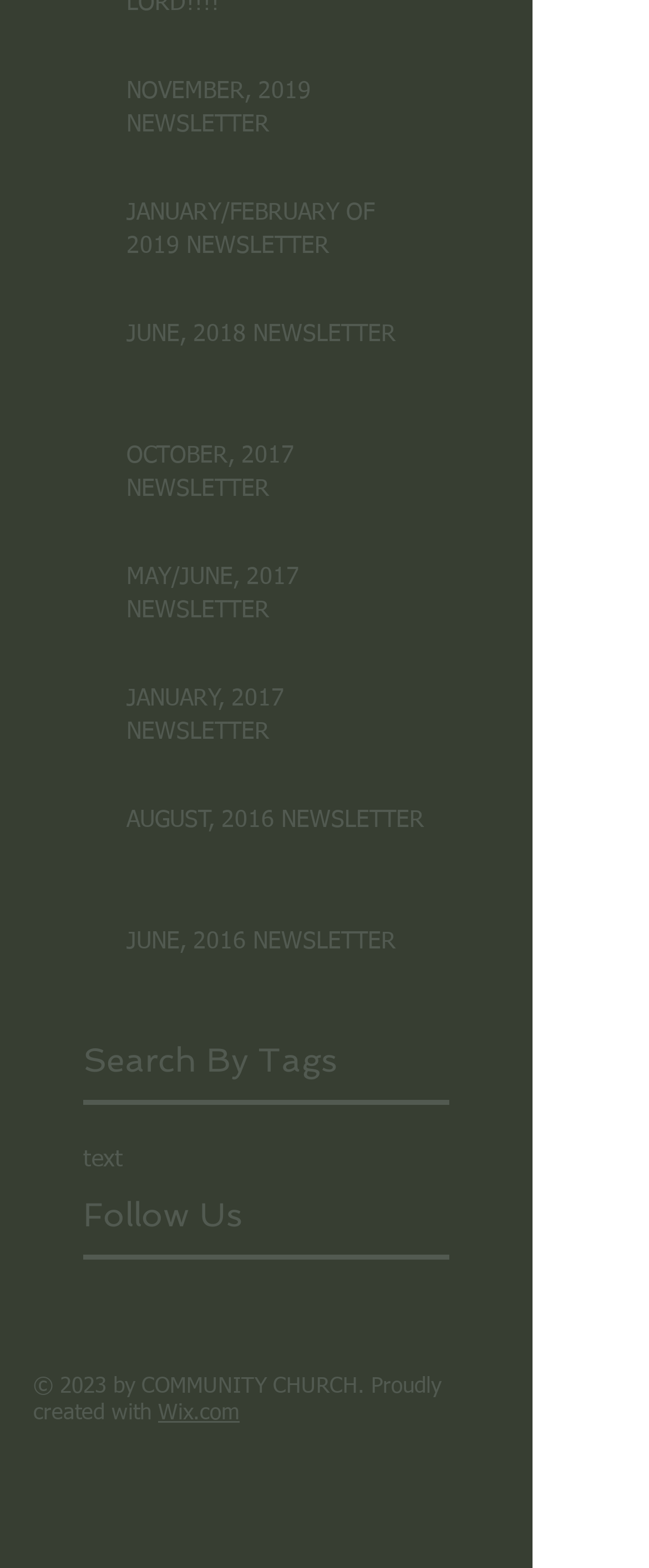Answer the question below with a single word or a brief phrase: 
What is the name of the website creator?

COMMUNITY CHURCH